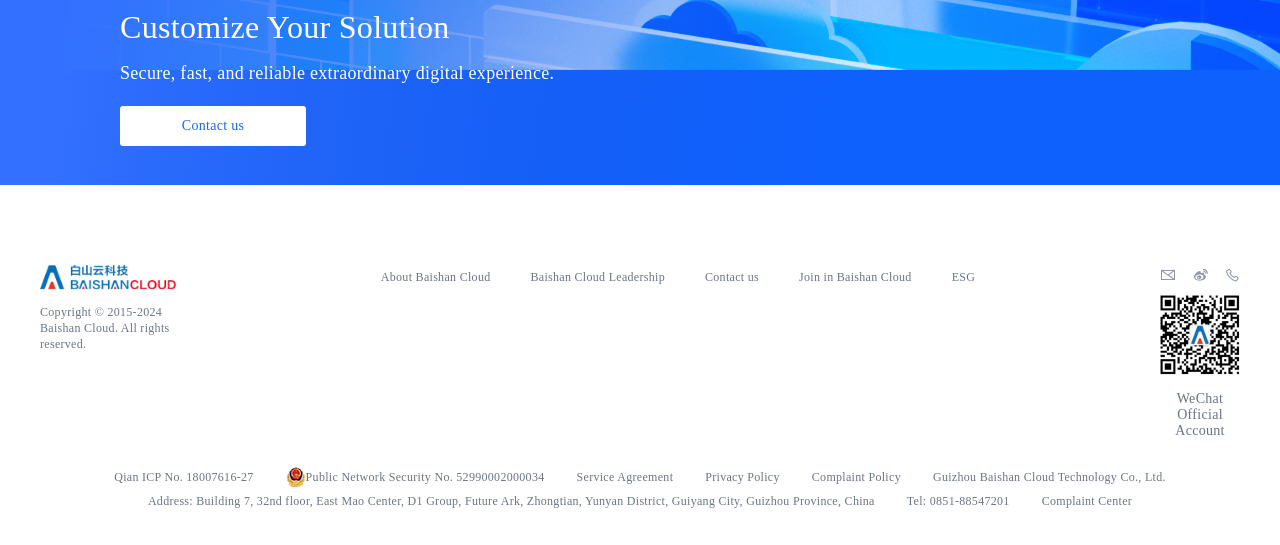Indicate the bounding box coordinates of the element that needs to be clicked to satisfy the following instruction: "Check the WeChat Official Account". The coordinates should be four float numbers between 0 and 1, i.e., [left, top, right, bottom].

[0.918, 0.717, 0.957, 0.803]